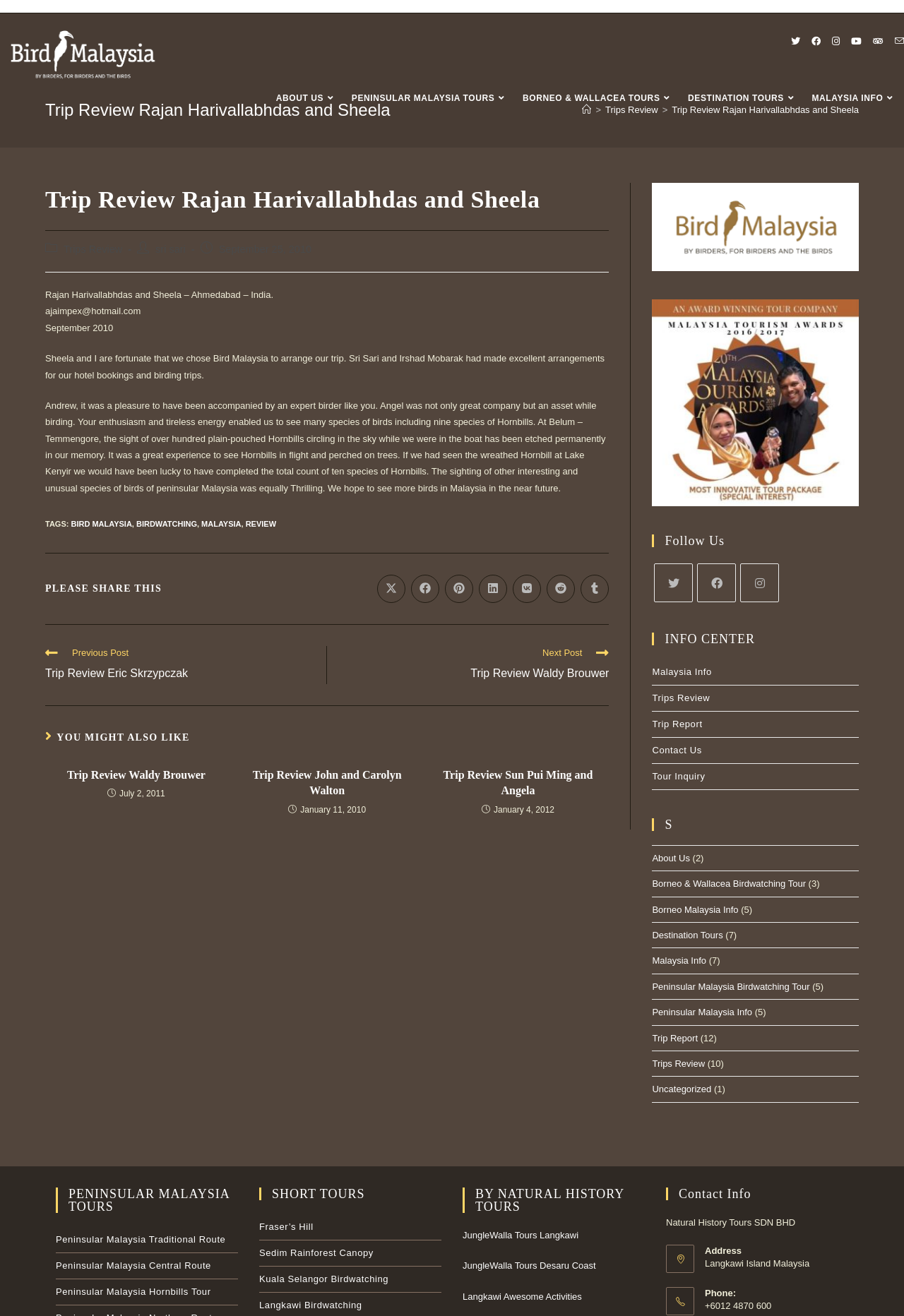Please give the bounding box coordinates of the area that should be clicked to fulfill the following instruction: "Share this content on Facebook". The coordinates should be in the format of four float numbers from 0 to 1, i.e., [left, top, right, bottom].

[0.455, 0.437, 0.486, 0.458]